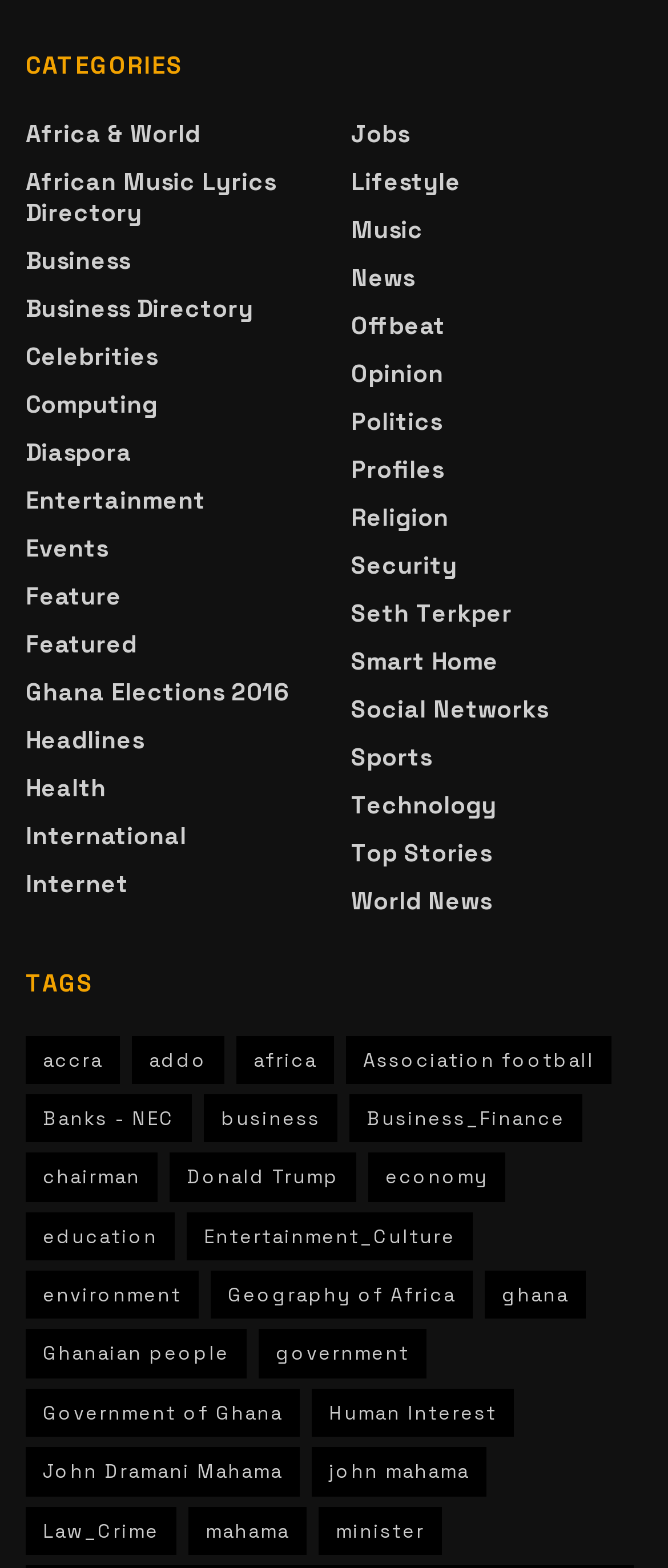Please specify the coordinates of the bounding box for the element that should be clicked to carry out this instruction: "View Privacy & Usage". The coordinates must be four float numbers between 0 and 1, formatted as [left, top, right, bottom].

None